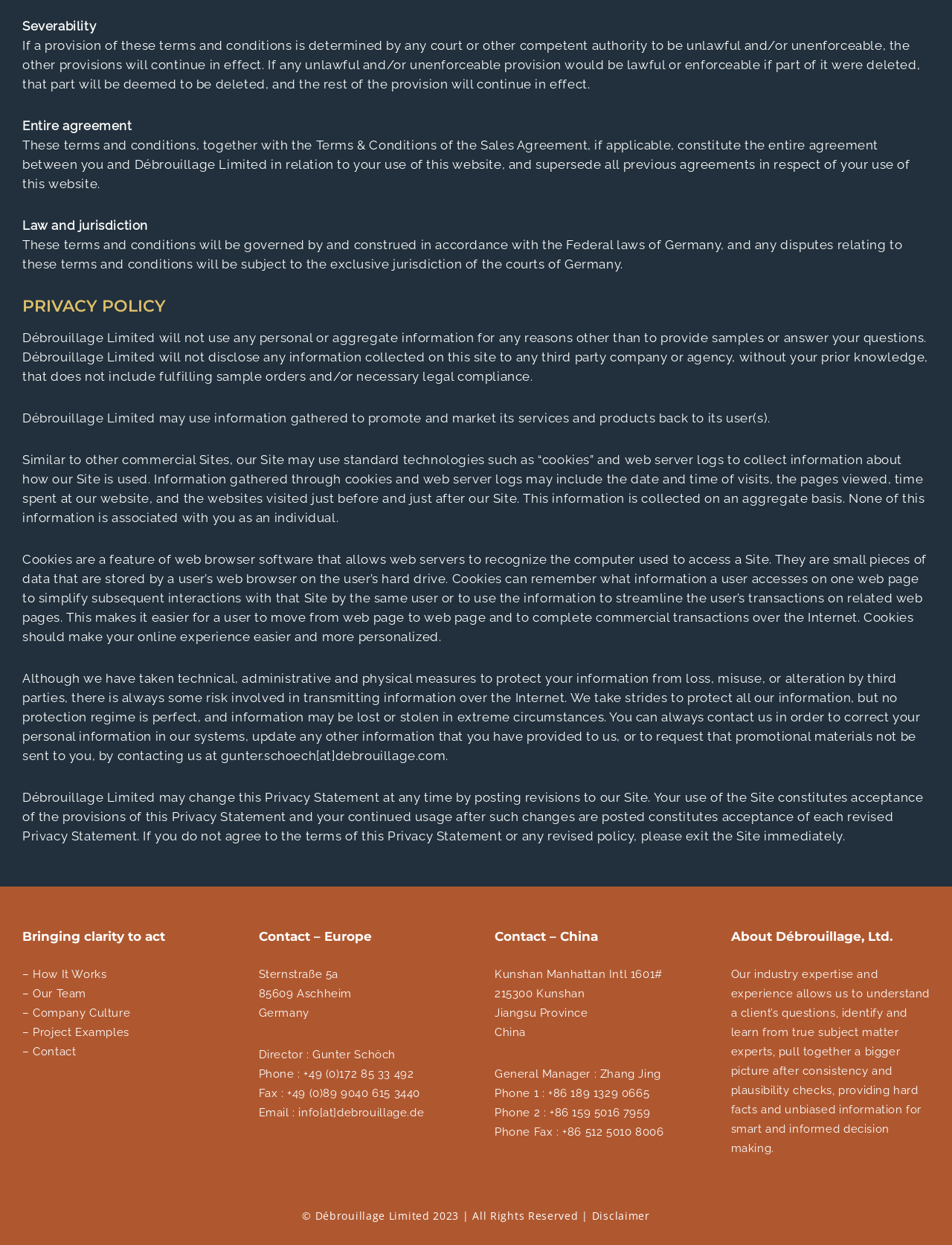In which country is Débrouillage Limited located?
Please answer the question with as much detail as possible using the screenshot.

According to the 'Law and jurisdiction' section, these terms and conditions will be governed by and construed in accordance with the Federal laws of Germany, indicating that Débrouillage Limited is located in Germany.